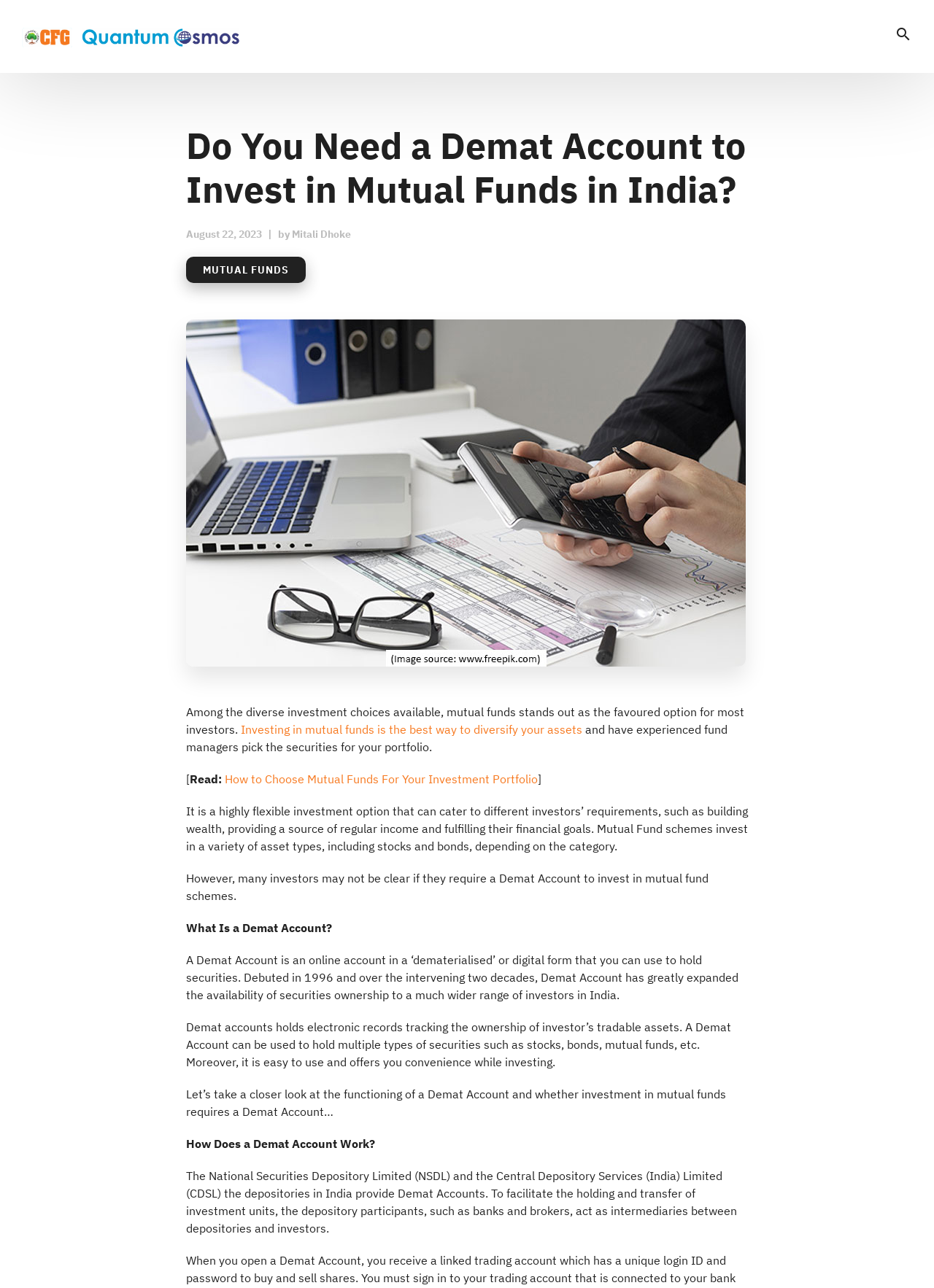Determine the primary headline of the webpage.

Do You Need a Demat Account to Invest in Mutual Funds in India?